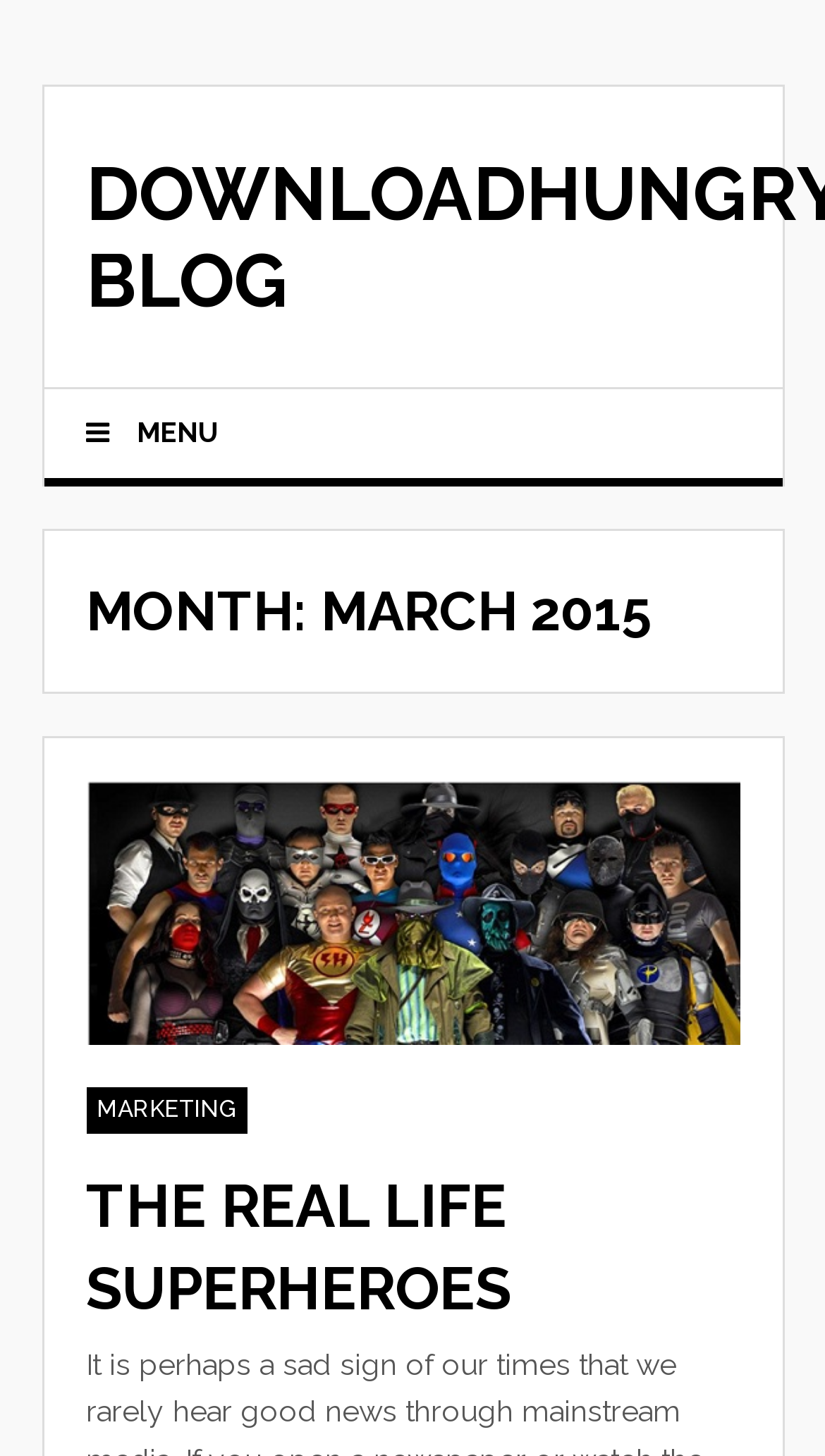Locate the bounding box for the described UI element: "title="The Real Life Superheroes"". Ensure the coordinates are four float numbers between 0 and 1, formatted as [left, top, right, bottom].

[0.104, 0.536, 0.896, 0.718]